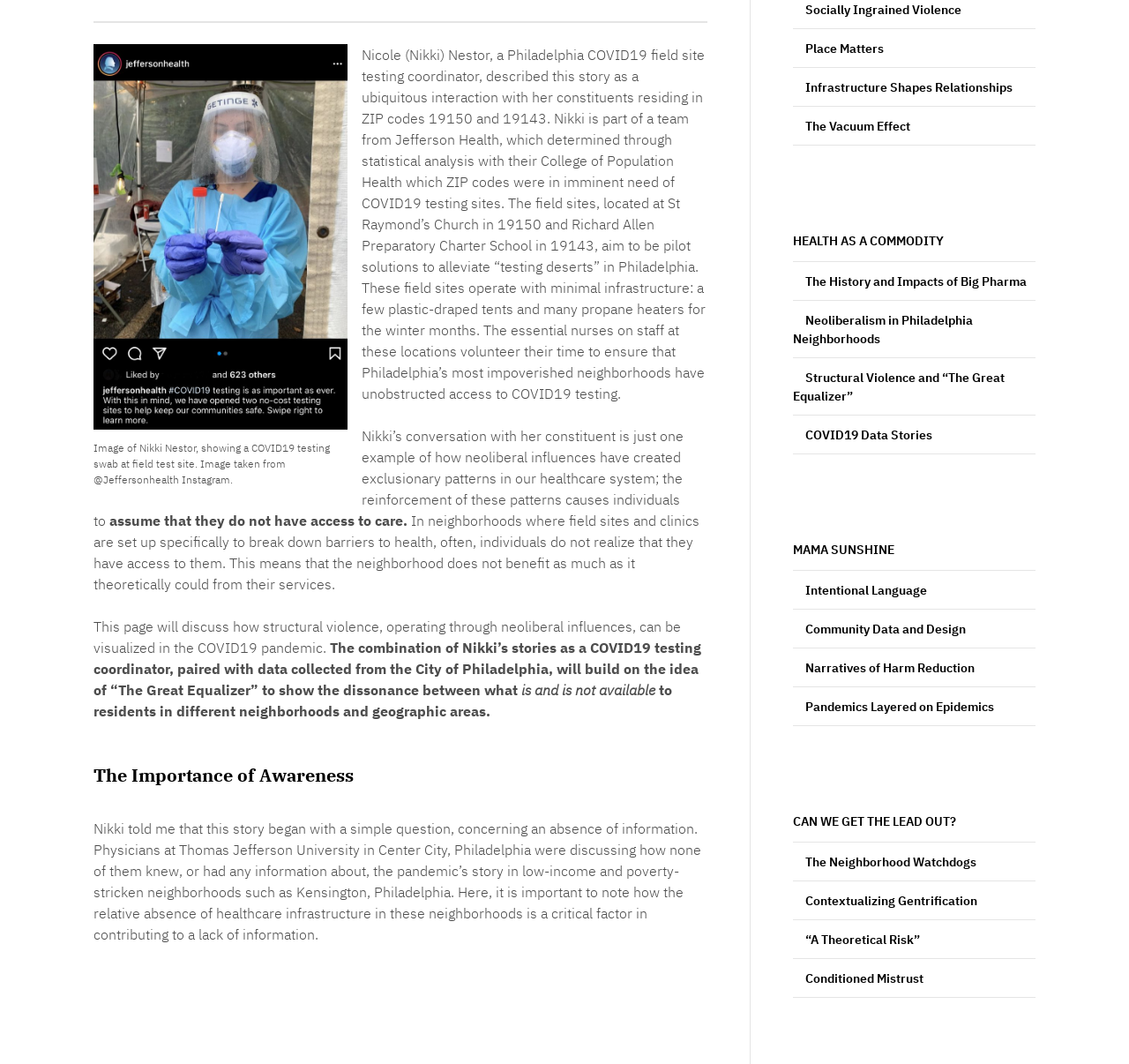Find the bounding box coordinates for the HTML element described in this sentence: "Community Data and Design". Provide the coordinates as four float numbers between 0 and 1, in the format [left, top, right, bottom].

[0.713, 0.584, 0.855, 0.6]